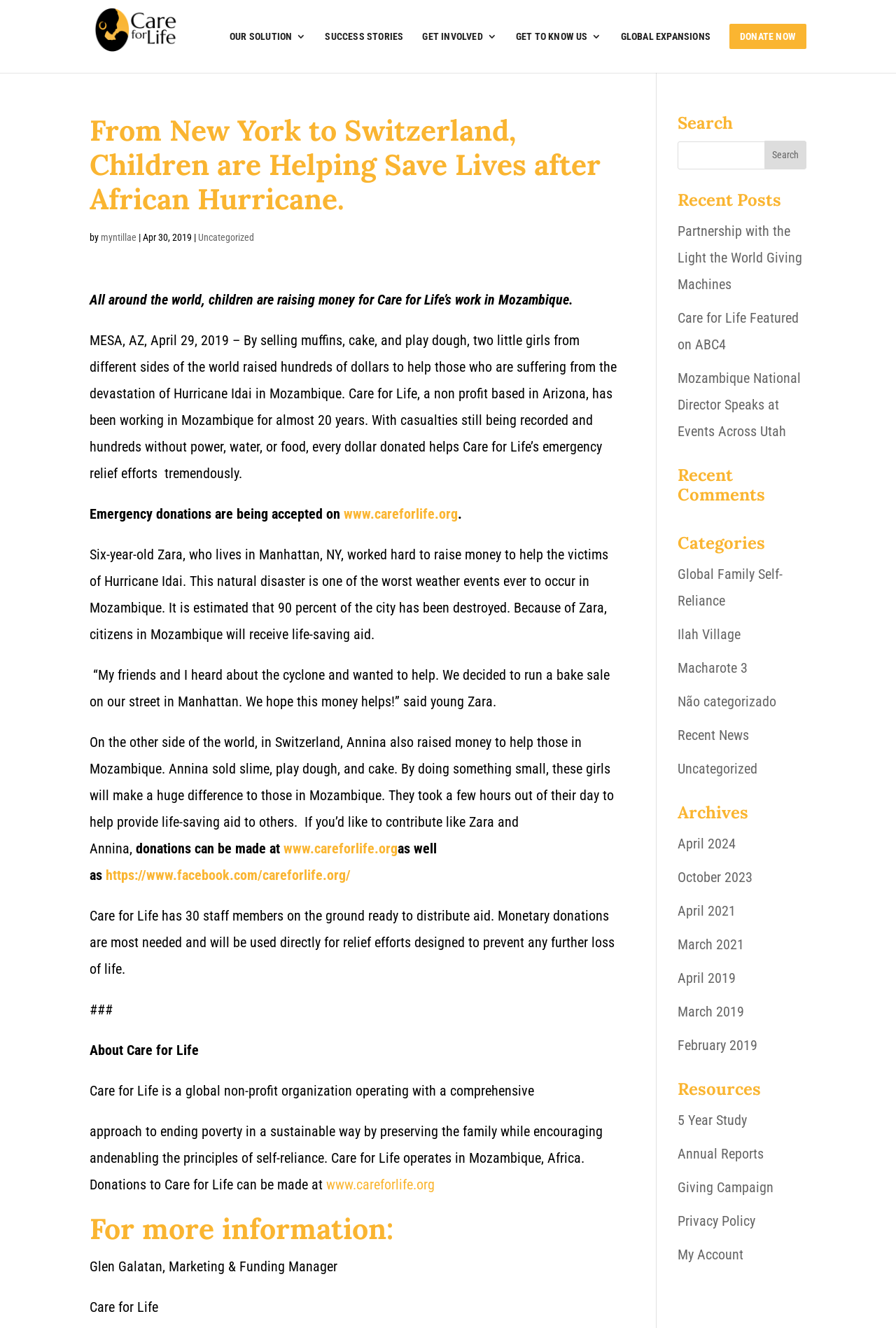Please answer the following question using a single word or phrase: What is the name of the organization featured in this article?

Care for Life